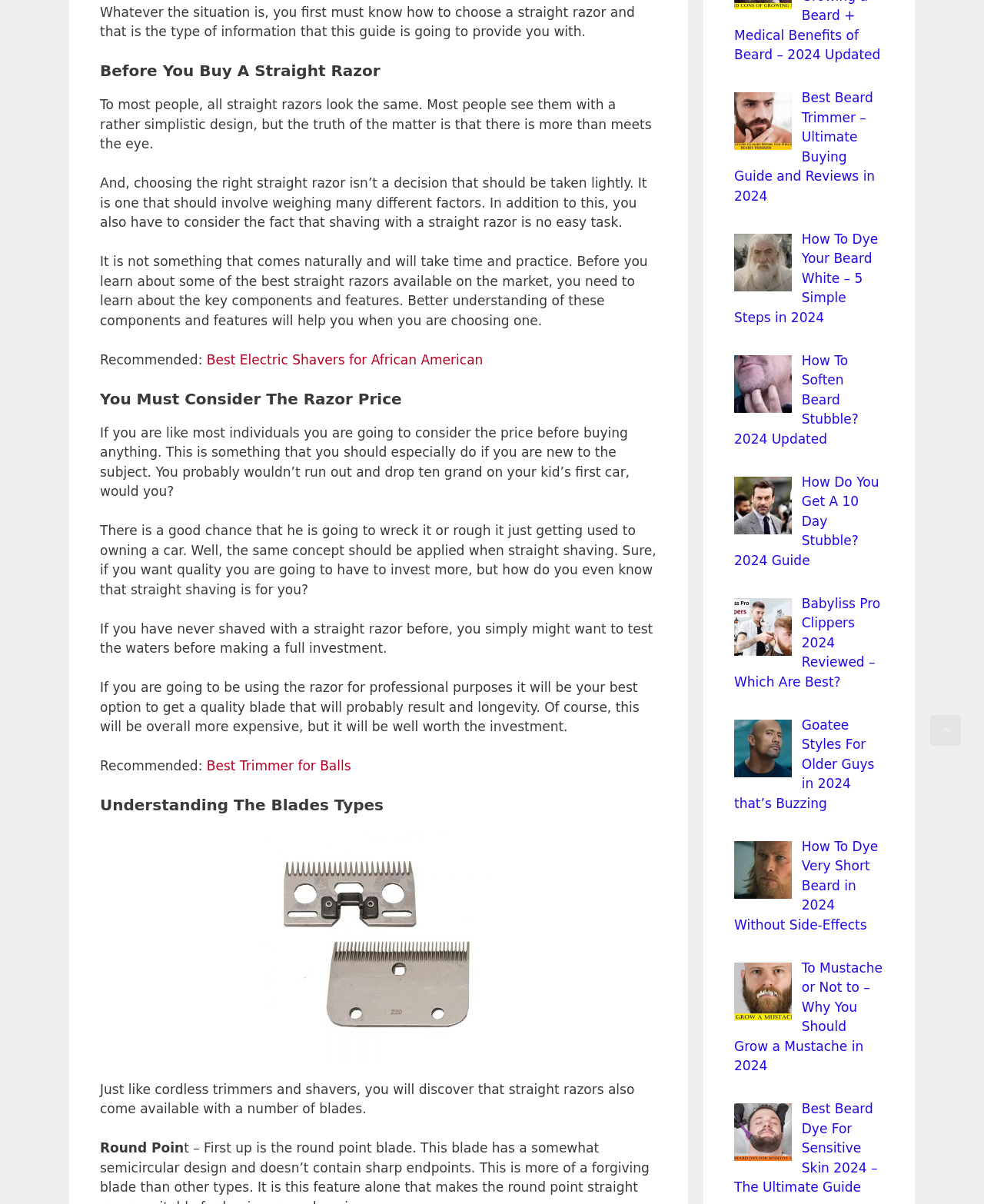Look at the image and give a detailed response to the following question: What is the purpose of the webpage?

The webpage appears to be a guide for individuals who are interested in buying a straight razor, providing information on the key components and features to consider, as well as recommendations for different types of razors.